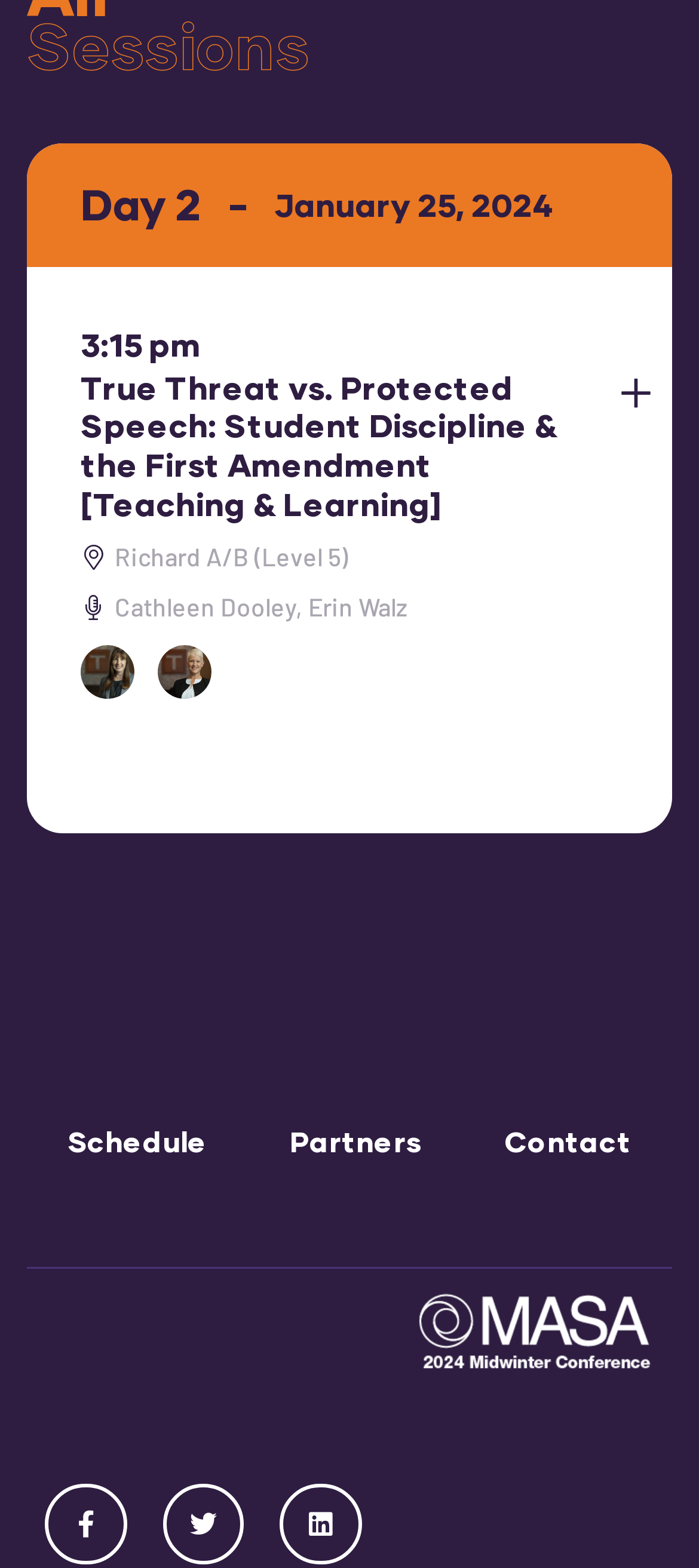Examine the screenshot and answer the question in as much detail as possible: What is the date of the event?

I found the date of the event by looking at the StaticText element with the content 'January 25, 2024' which is located at the top of the webpage.